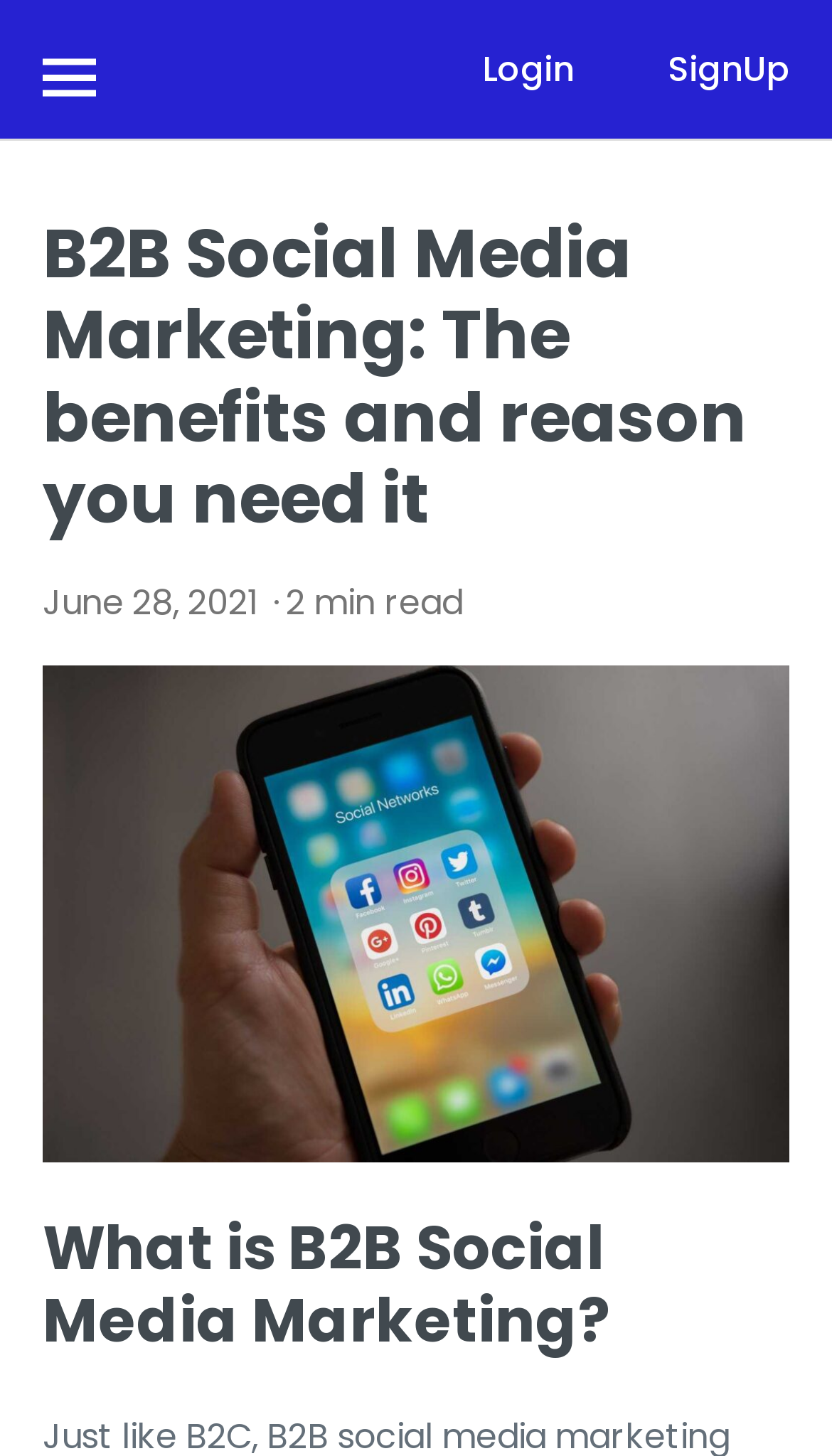Given the description of a UI element: "Login", identify the bounding box coordinates of the matching element in the webpage screenshot.

[0.528, 0.022, 0.741, 0.074]